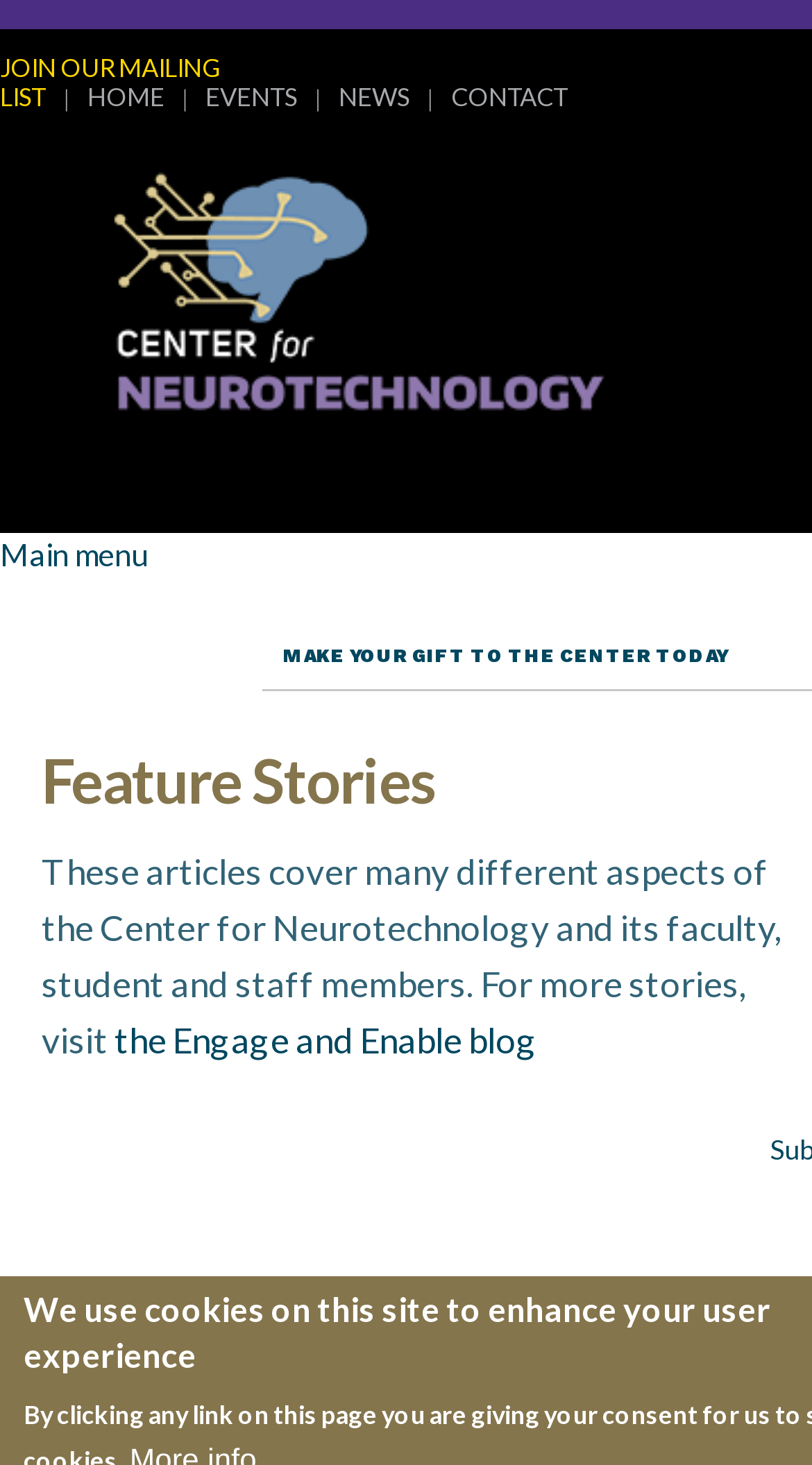Please pinpoint the bounding box coordinates for the region I should click to adhere to this instruction: "visit the Engage and Enable blog".

[0.141, 0.696, 0.662, 0.725]